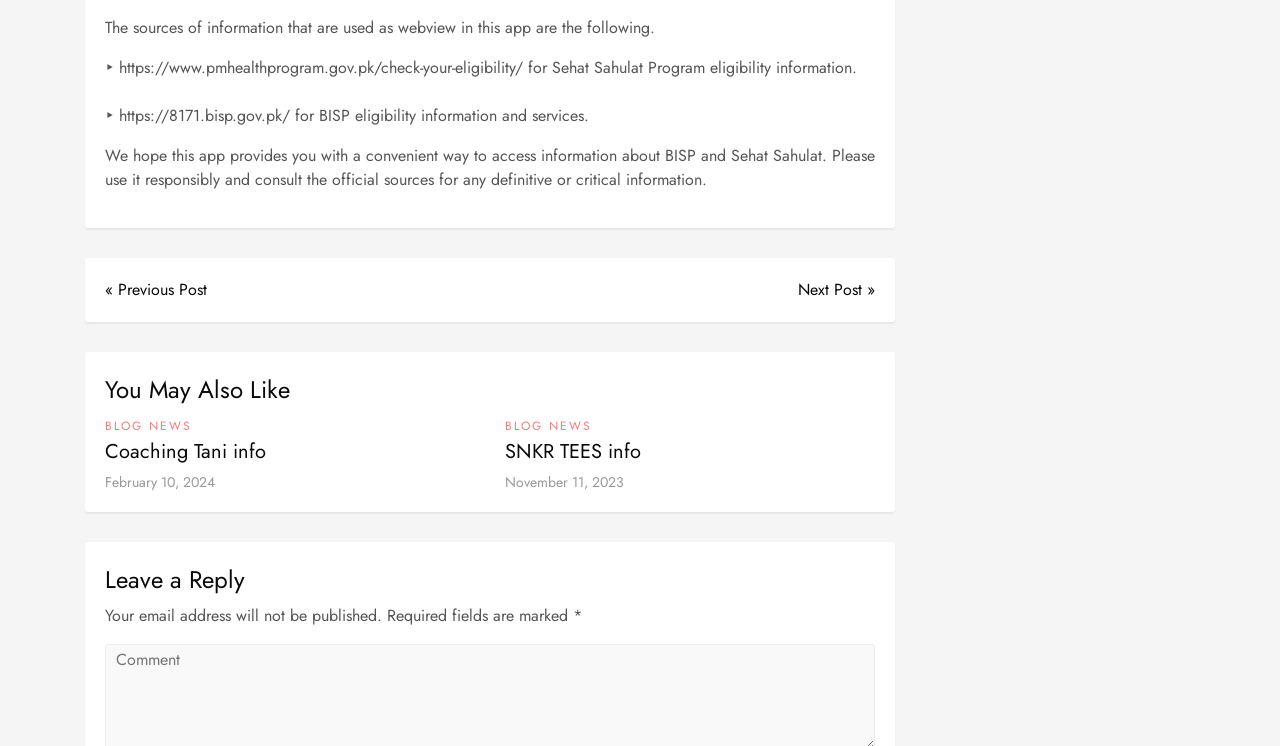Answer in one word or a short phrase: 
What is the topic of the first article in the 'You May Also Like' section?

Coaching Tani info